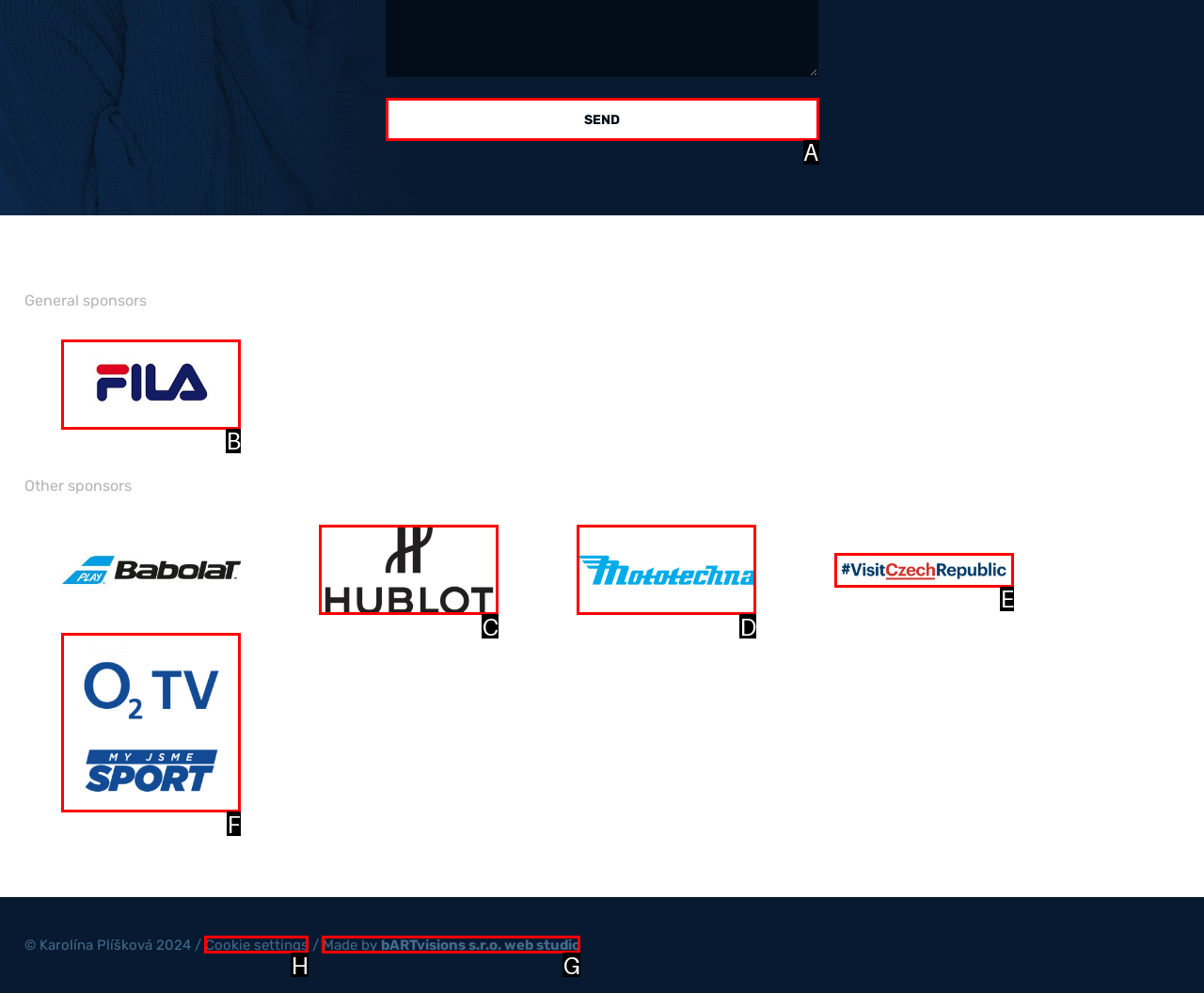Which HTML element should be clicked to complete the task: Visit Cookie settings? Answer with the letter of the corresponding option.

H